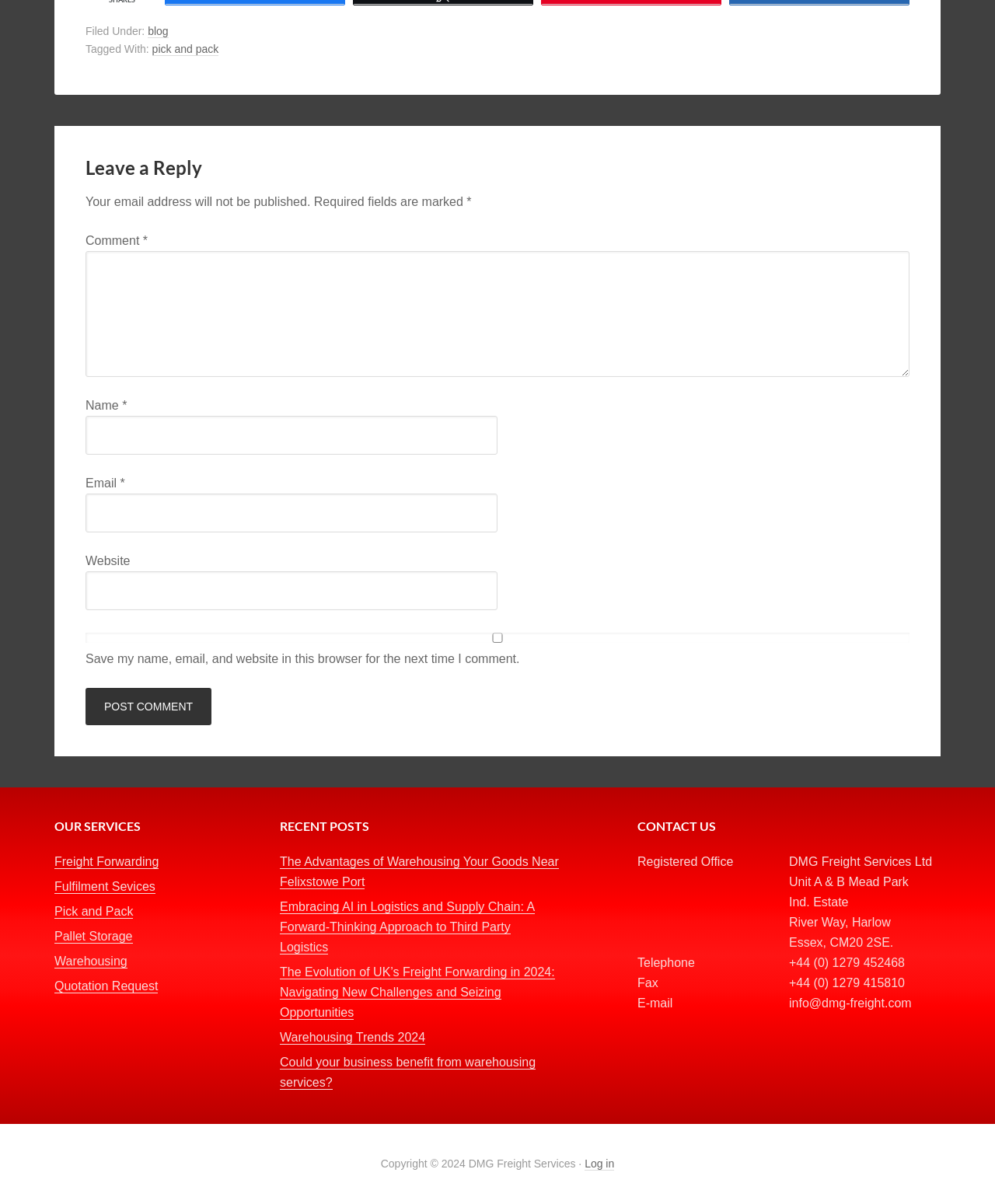Please indicate the bounding box coordinates for the clickable area to complete the following task: "Request a quotation". The coordinates should be specified as four float numbers between 0 and 1, i.e., [left, top, right, bottom].

[0.055, 0.814, 0.159, 0.825]